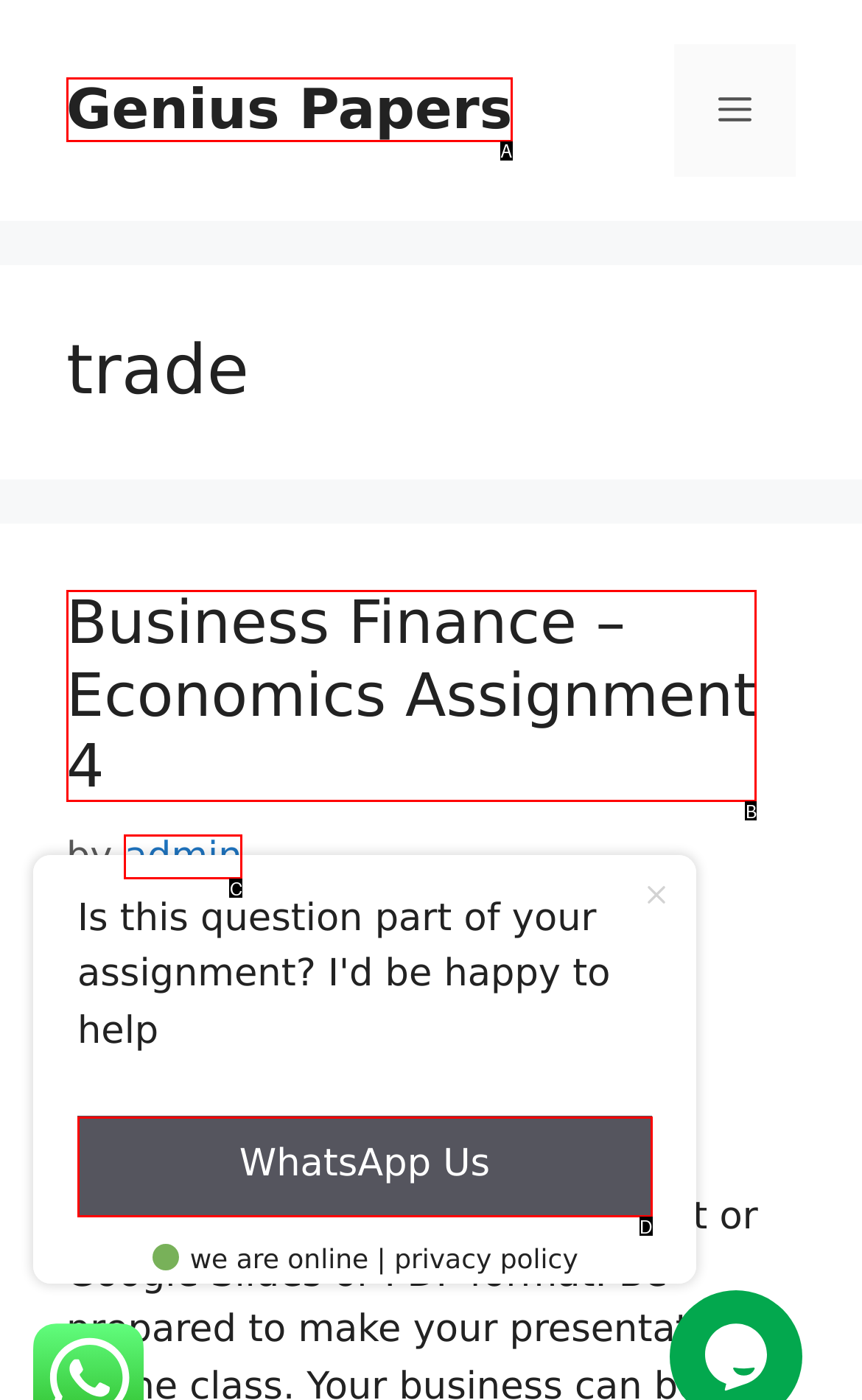Choose the option that aligns with the description: Genius Papers
Respond with the letter of the chosen option directly.

A